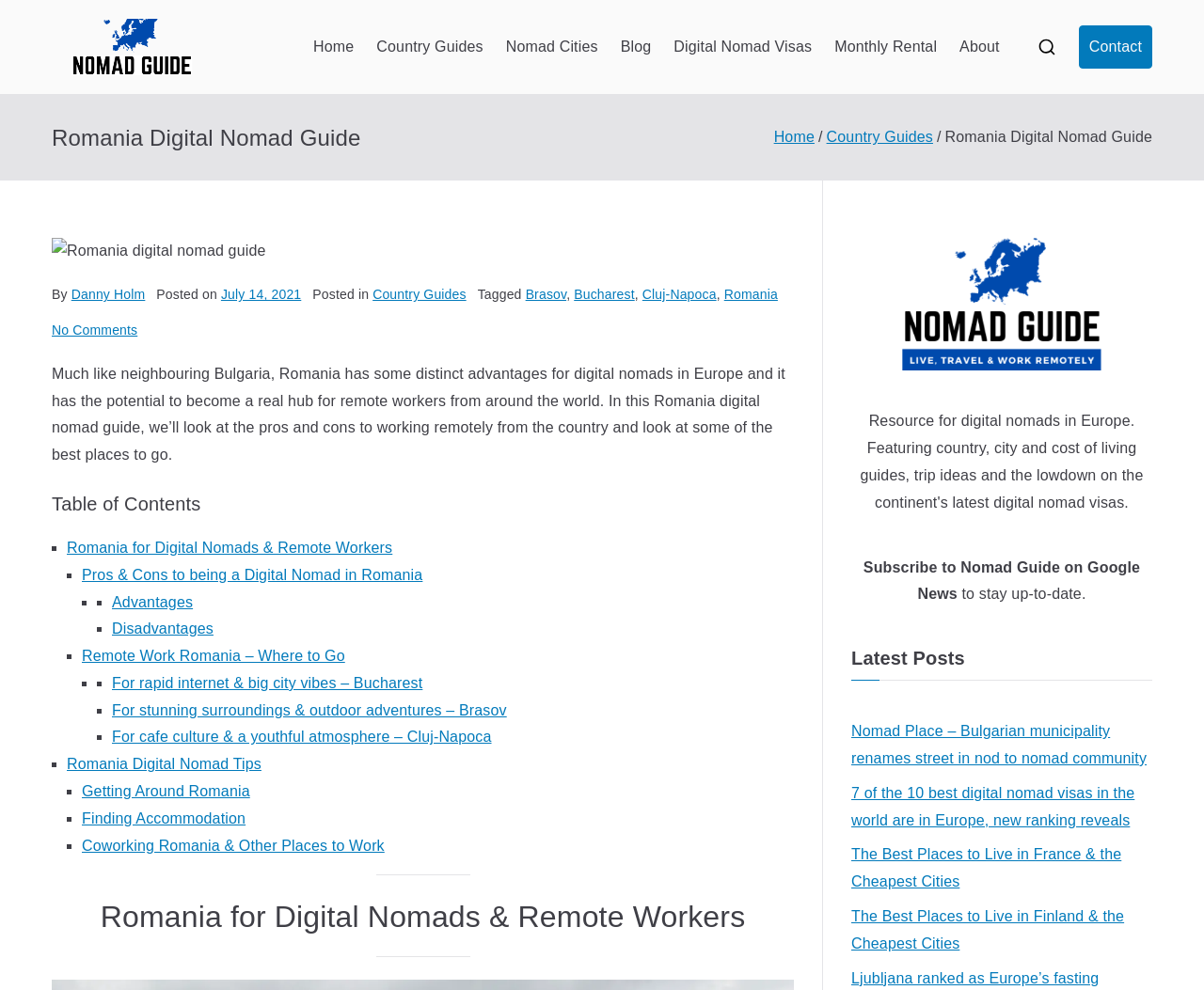Can you specify the bounding box coordinates for the region that should be clicked to fulfill this instruction: "Check the 'Latest Posts' section".

[0.707, 0.653, 0.957, 0.688]